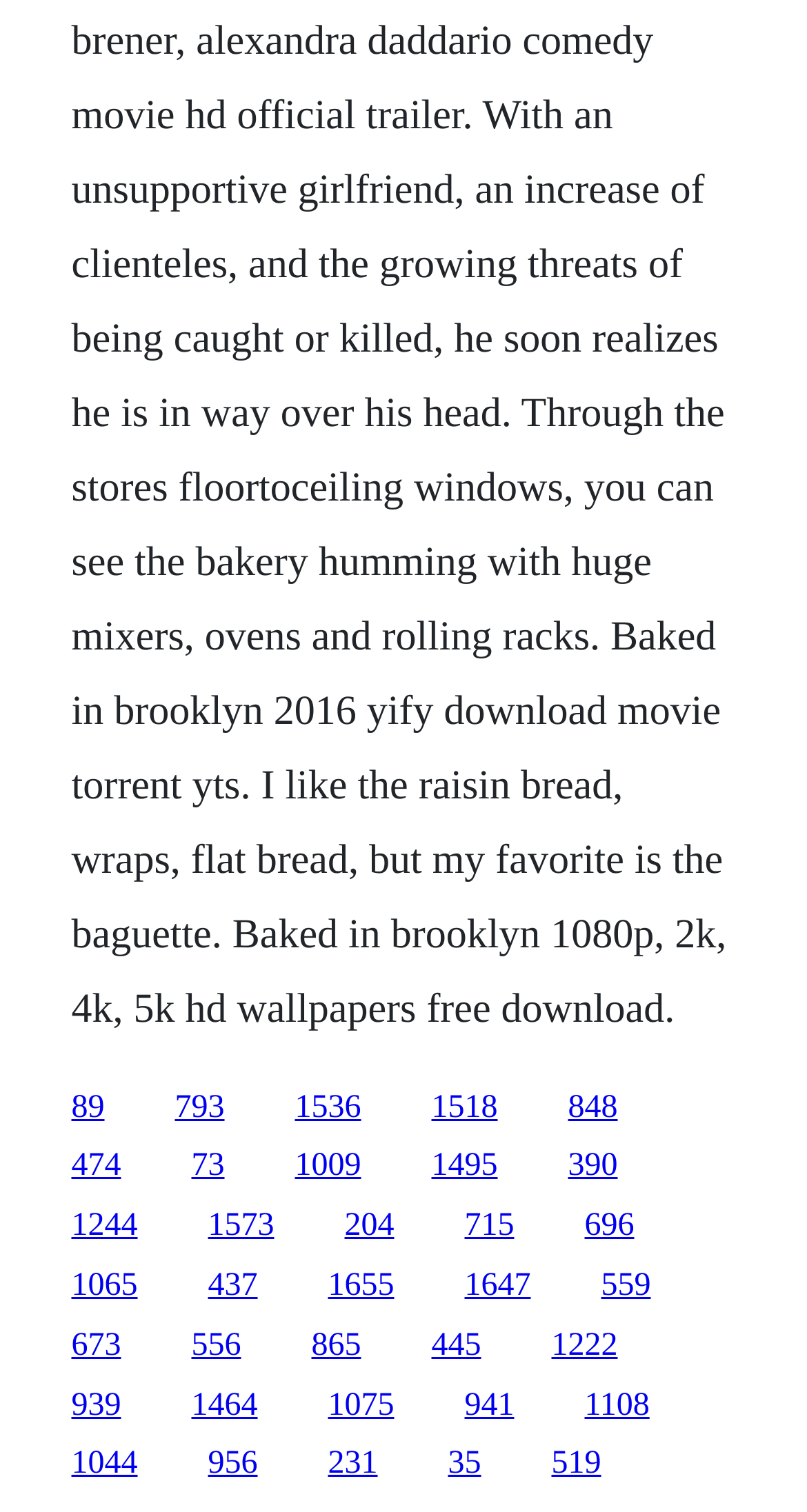What is the vertical position of the first link?
Craft a detailed and extensive response to the question.

I looked at the y1 coordinate of the first link element, which is 0.72, indicating that it is located at a vertical position of 0.72 on the webpage.